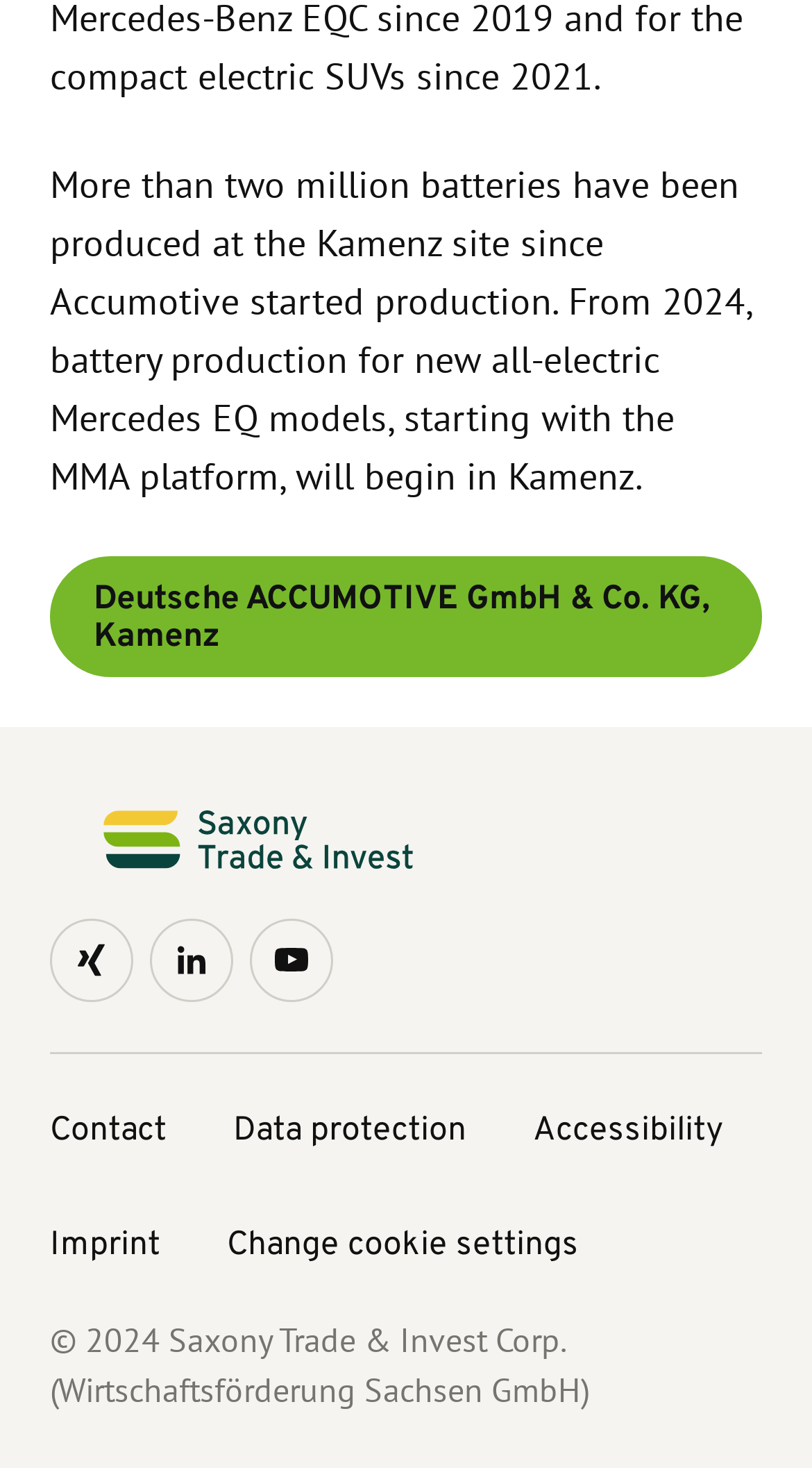Please identify the bounding box coordinates of the clickable element to fulfill the following instruction: "Follow on Xing". The coordinates should be four float numbers between 0 and 1, i.e., [left, top, right, bottom].

[0.062, 0.626, 0.164, 0.683]